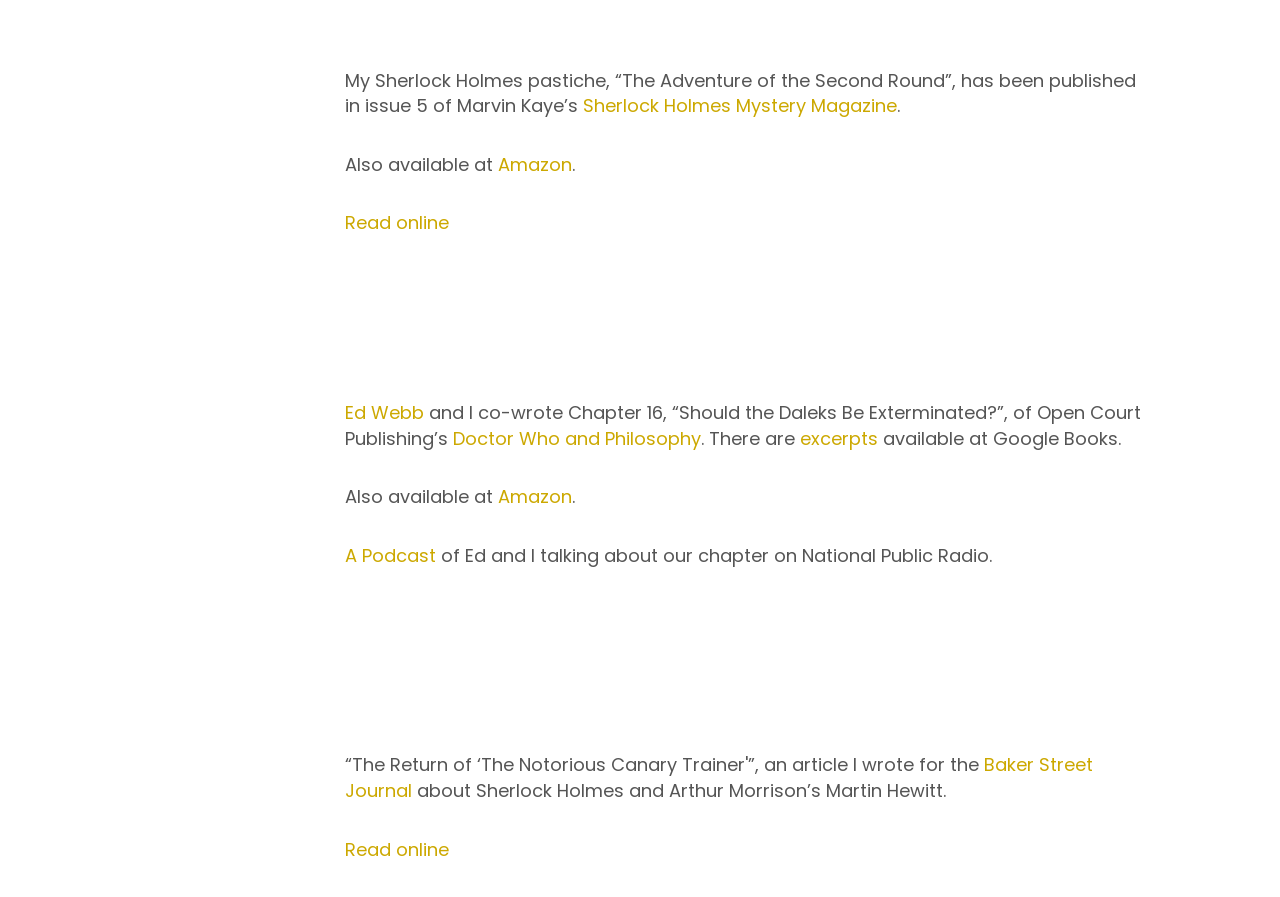How many online platforms are available to read the author's work?
Please provide a single word or phrase answer based on the image.

3